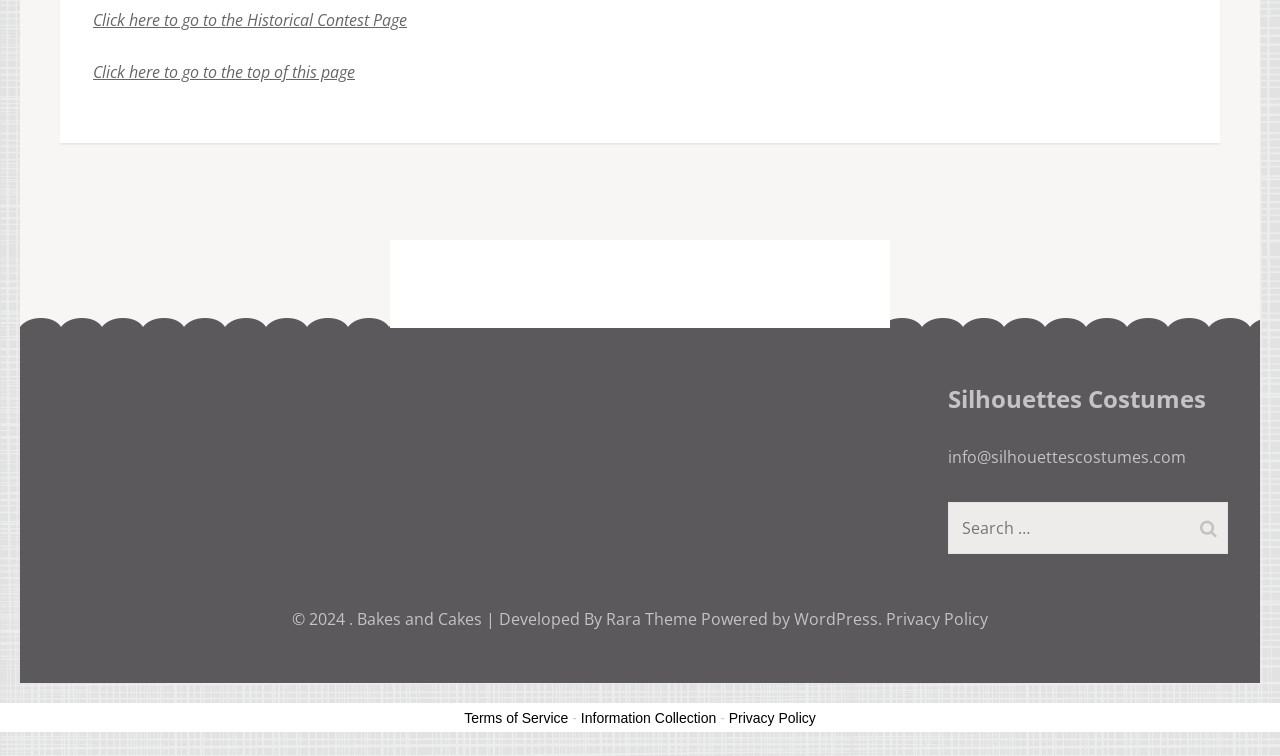Please examine the image and provide a detailed answer to the question: How can I contact the website owner?

The contact information of the website owner can be found in the link element with the text 'info@silhouettescostumes.com' located below the heading 'Silhouettes Costumes'.